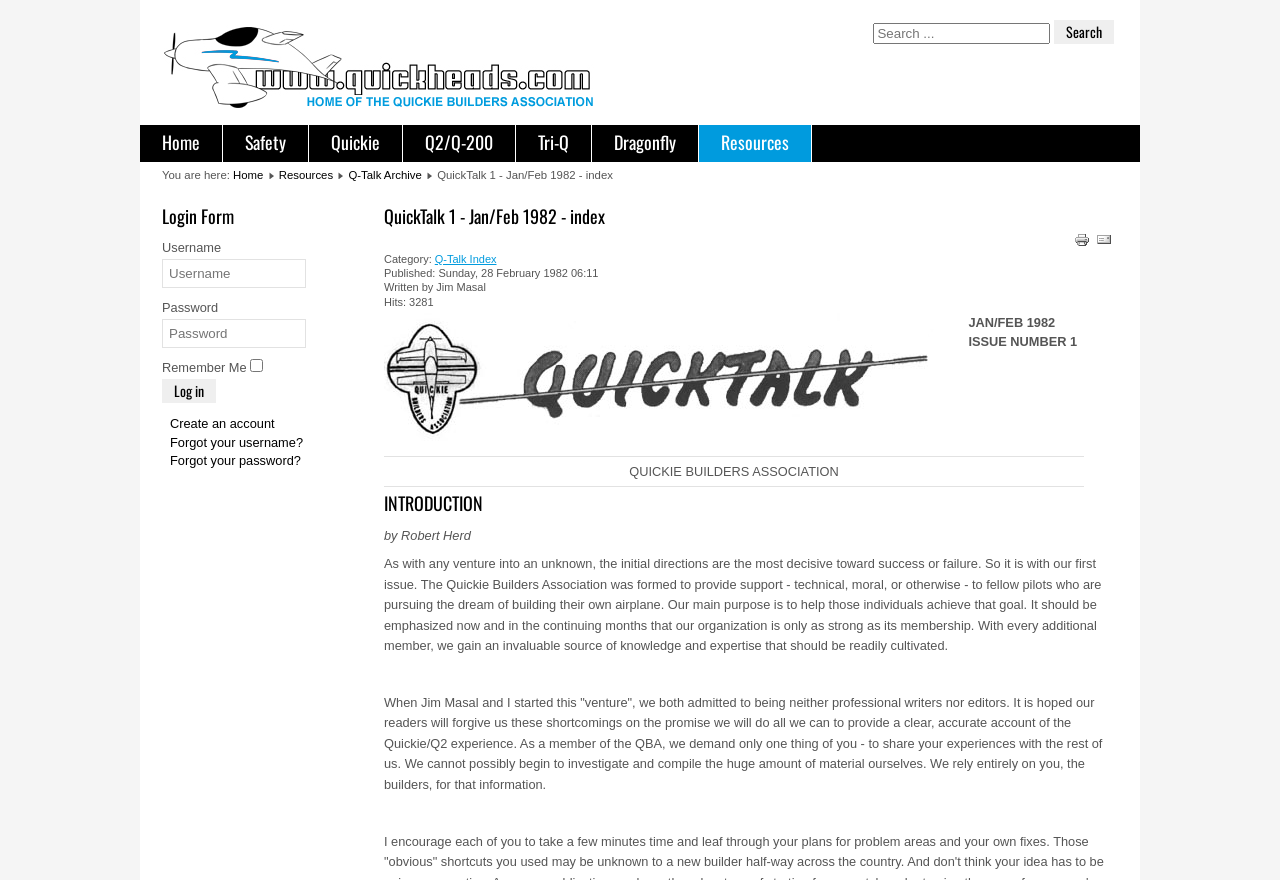Please indicate the bounding box coordinates for the clickable area to complete the following task: "Go to Home page". The coordinates should be specified as four float numbers between 0 and 1, i.e., [left, top, right, bottom].

[0.109, 0.142, 0.173, 0.184]